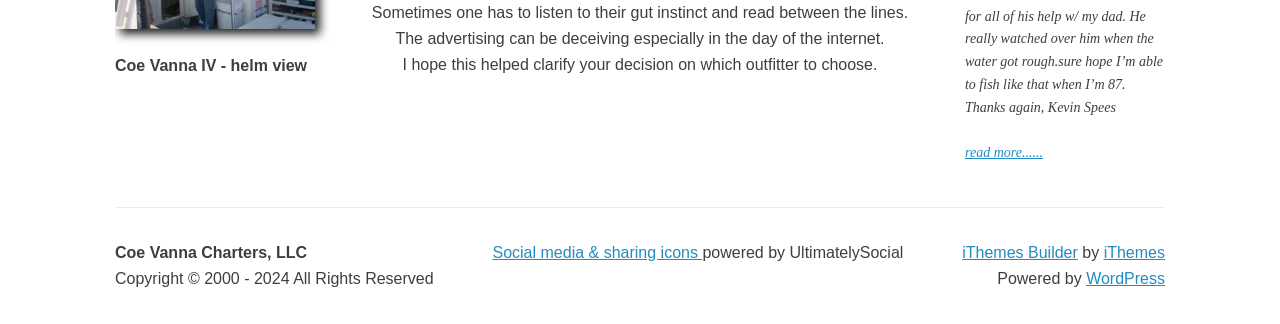What is the purpose of the text on the webpage? Based on the screenshot, please respond with a single word or phrase.

To provide information about choosing an outfitter